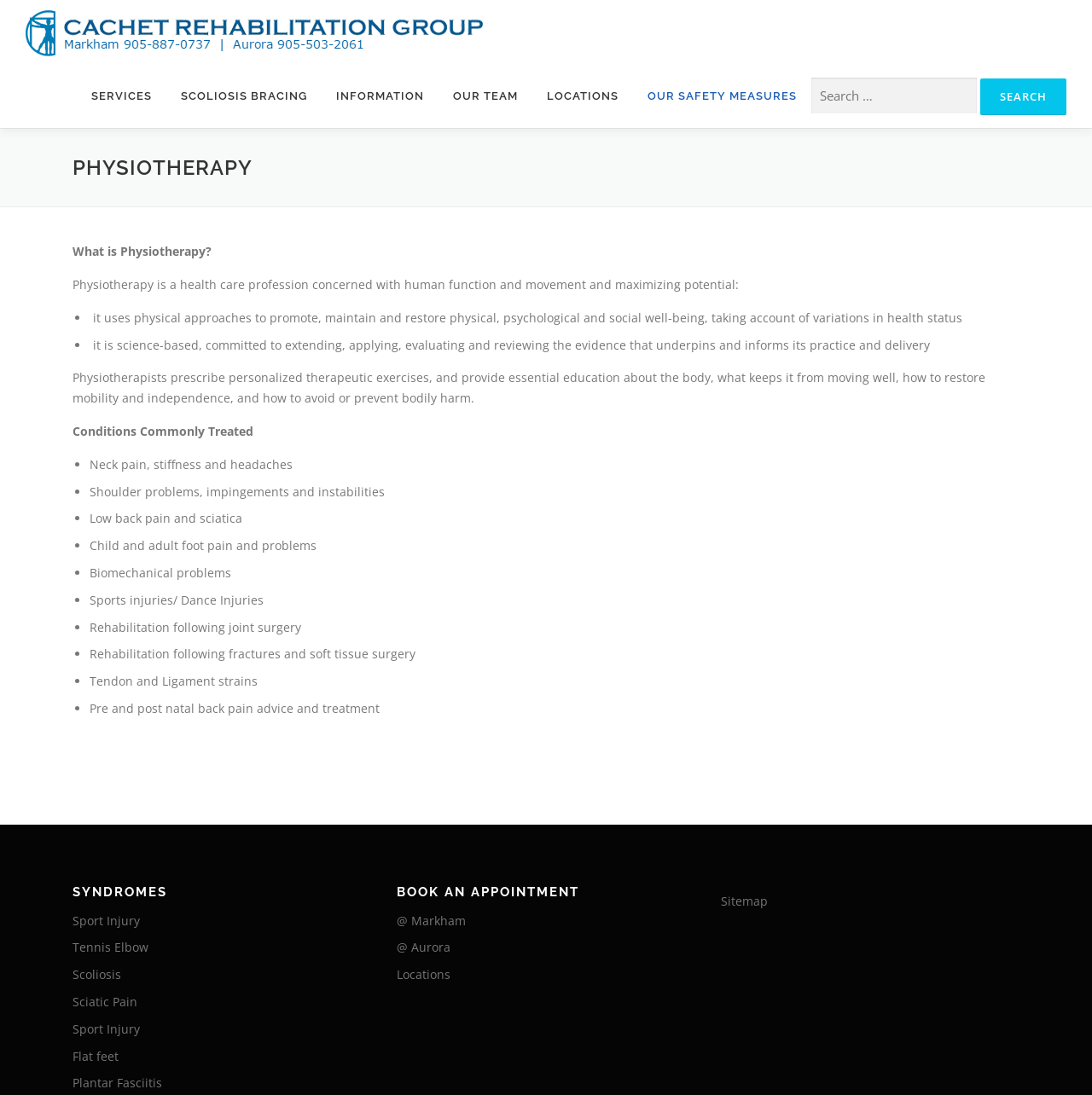Analyze the image and provide a detailed answer to the question: What is the location of one of the clinics?

The webpage provides a link to book an appointment at a clinic located in Markham. This information is provided in the section 'BOOK AN APPOINTMENT'.